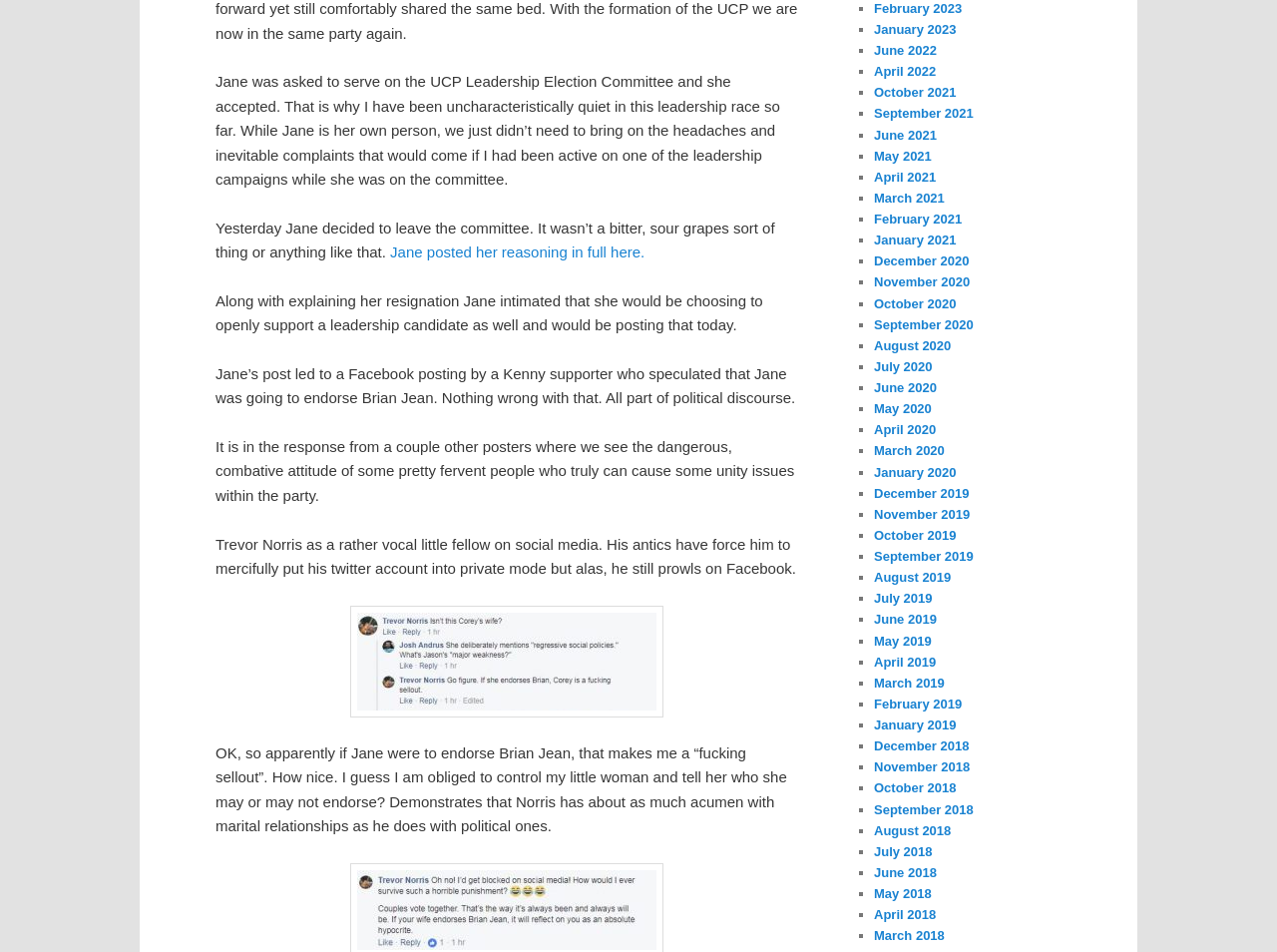Determine the bounding box coordinates of the area to click in order to meet this instruction: "Check the September 2020 archive".

[0.684, 0.333, 0.762, 0.349]